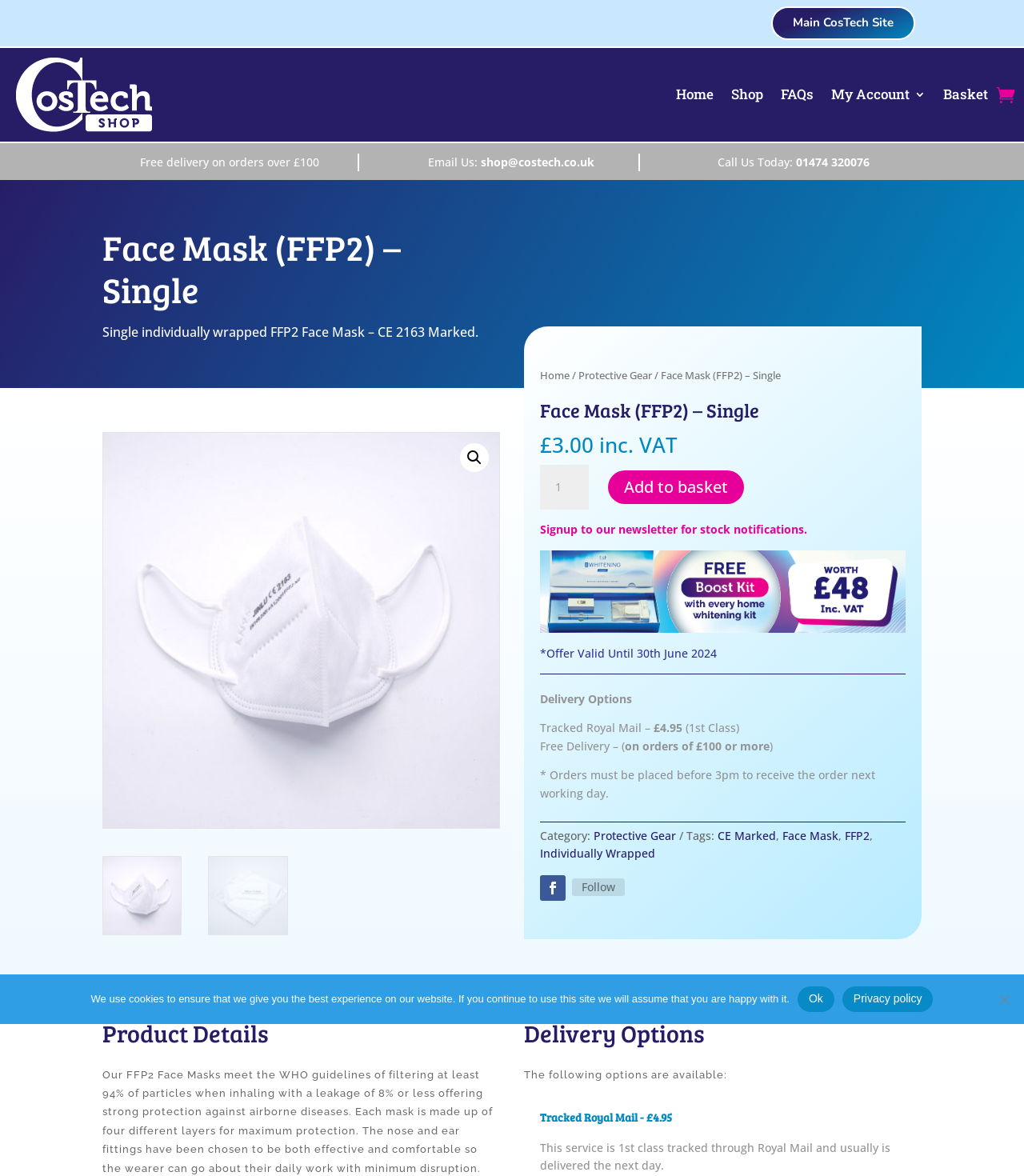Determine the bounding box coordinates of the UI element that matches the following description: "Main CosTech Site". The coordinates should be four float numbers between 0 and 1 in the format [left, top, right, bottom].

[0.753, 0.005, 0.894, 0.034]